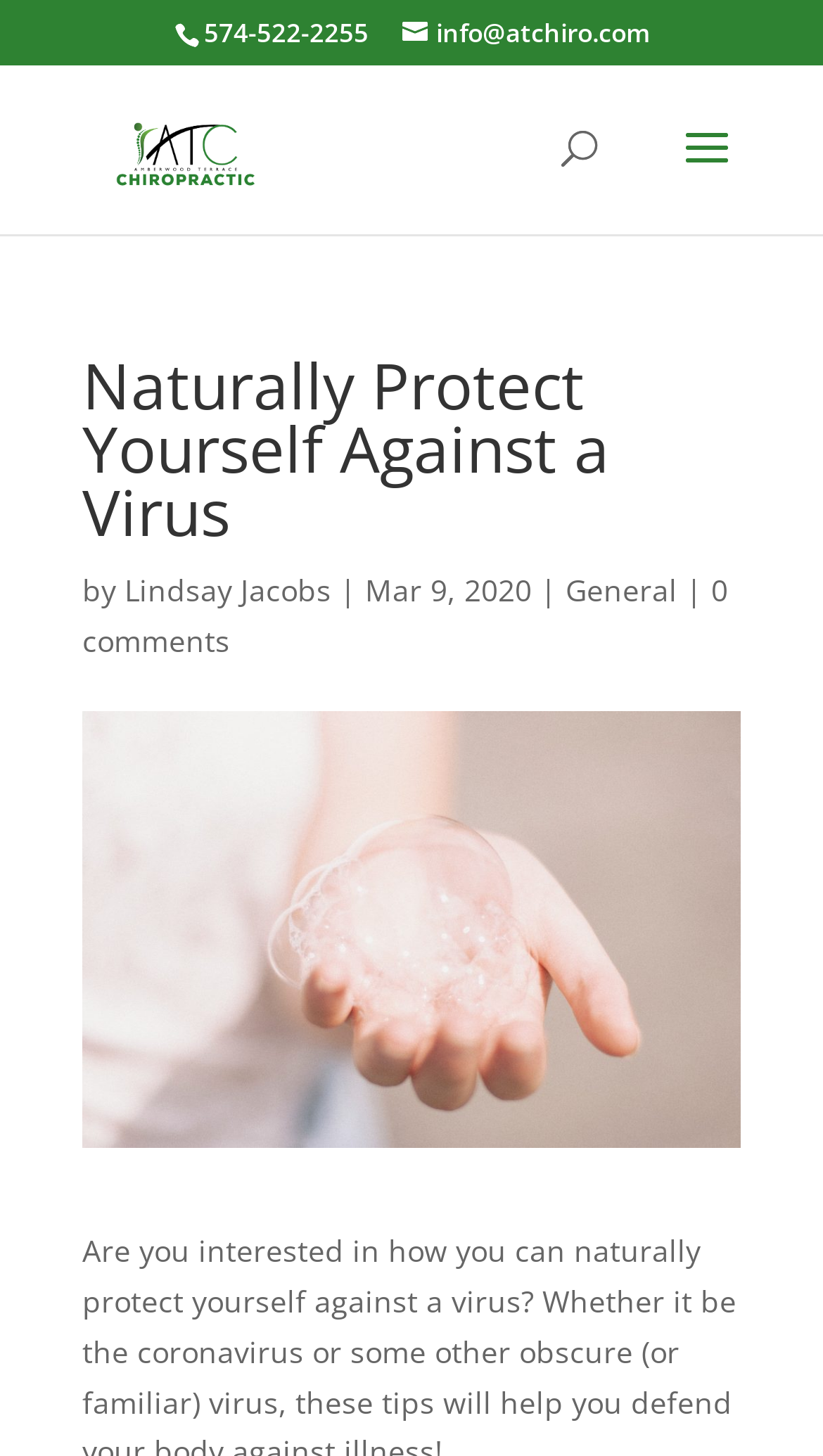Extract the bounding box of the UI element described as: "alt="Atchiro"".

[0.11, 0.087, 0.341, 0.114]